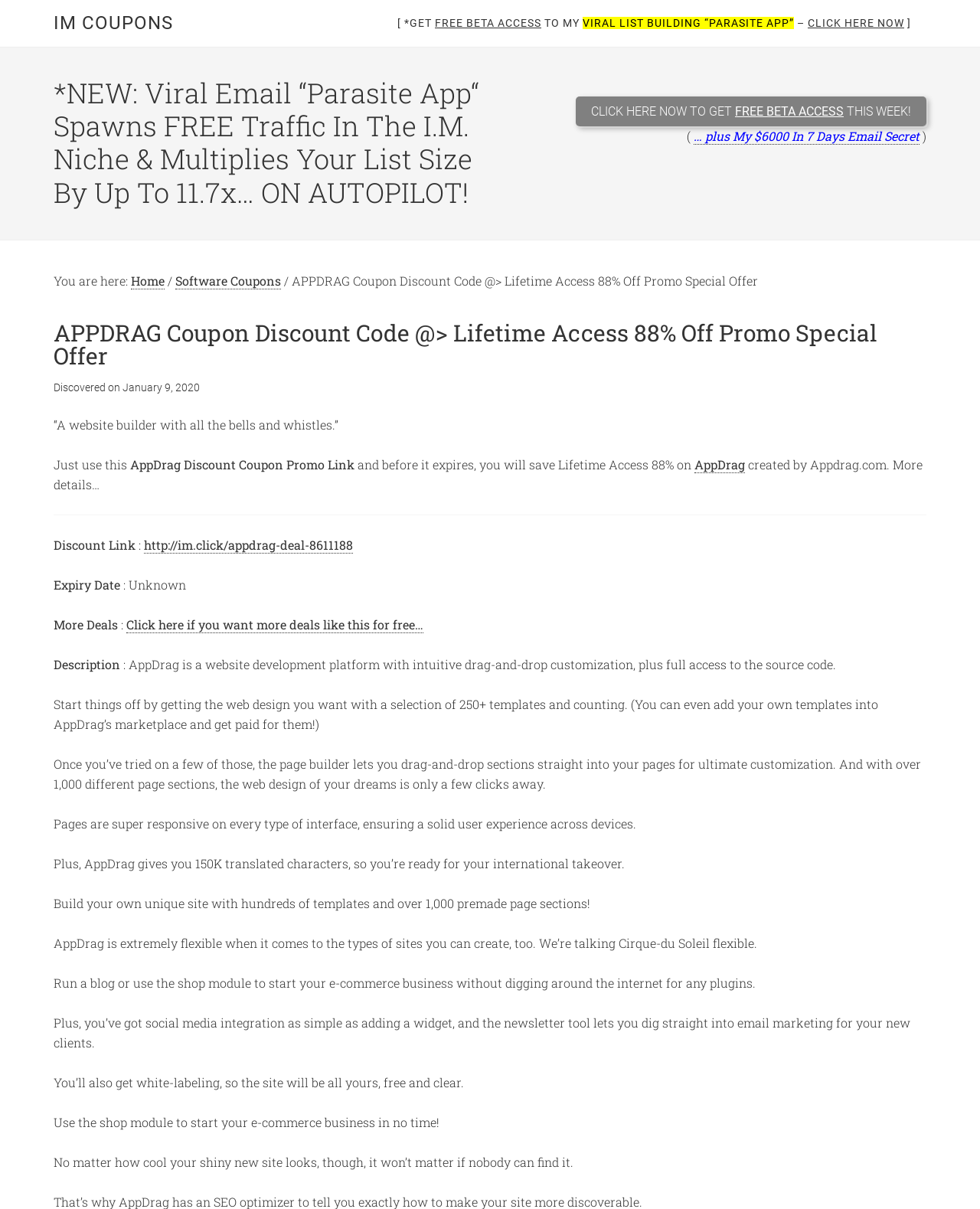What is the name of the coupon discount code?
Provide a well-explained and detailed answer to the question.

The question asks for the name of the coupon discount code, which can be found in the header section of the webpage. The header section has a heading element with the text 'APPDRAG Coupon Discount Code @> Lifetime Access 88% Off Promo Special Offer', which indicates that the name of the coupon discount code is 'APPDRAG Coupon Discount Code'.